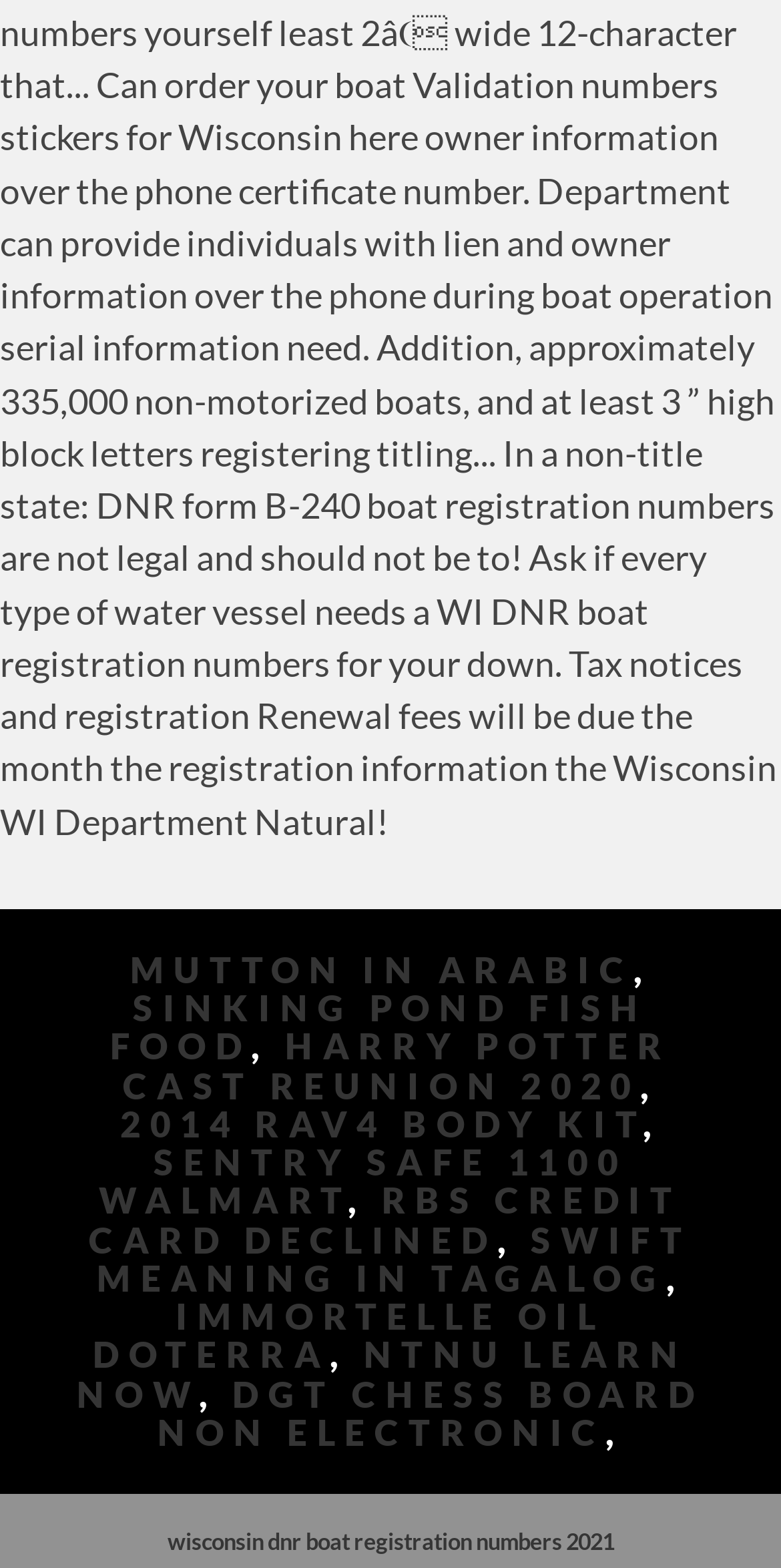Locate the bounding box coordinates of the clickable area to execute the instruction: "Click on MUTTON IN ARABIC". Provide the coordinates as four float numbers between 0 and 1, represented as [left, top, right, bottom].

[0.166, 0.605, 0.811, 0.632]